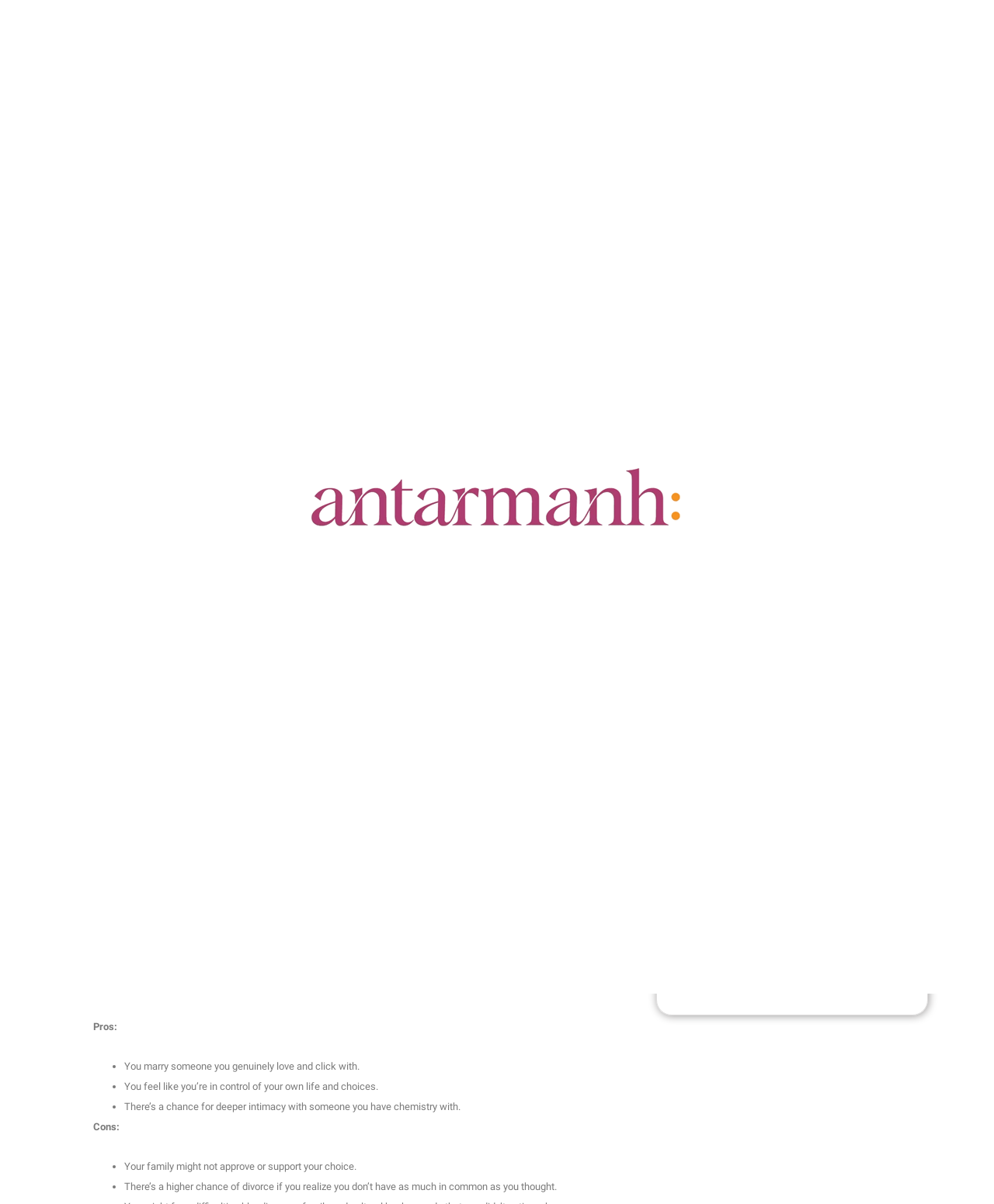What is the tone of the article?
Use the image to answer the question with a single word or phrase.

Informative